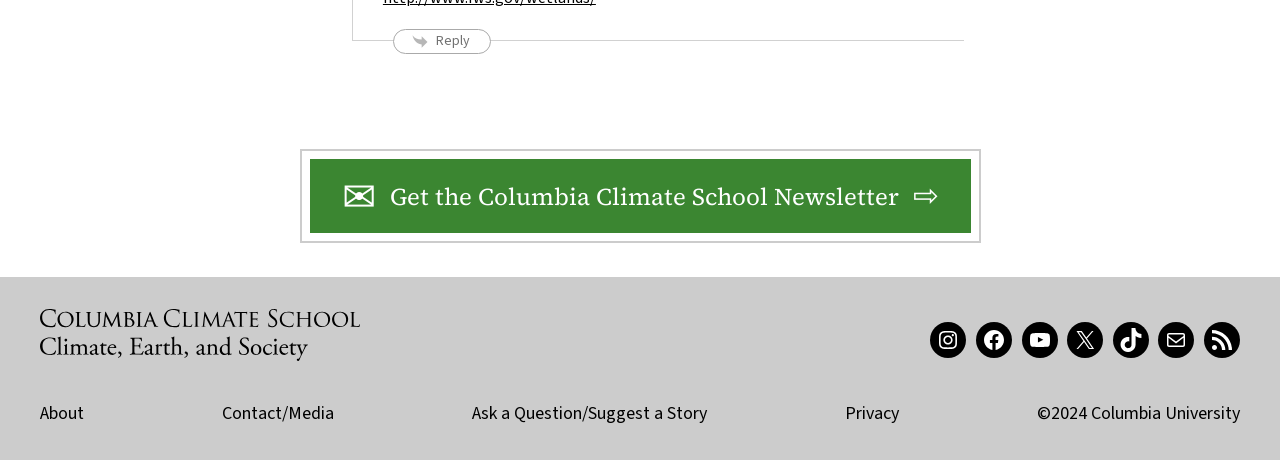Please mark the clickable region by giving the bounding box coordinates needed to complete this instruction: "Visit the Columbia Climate School website".

[0.031, 0.746, 0.281, 0.8]